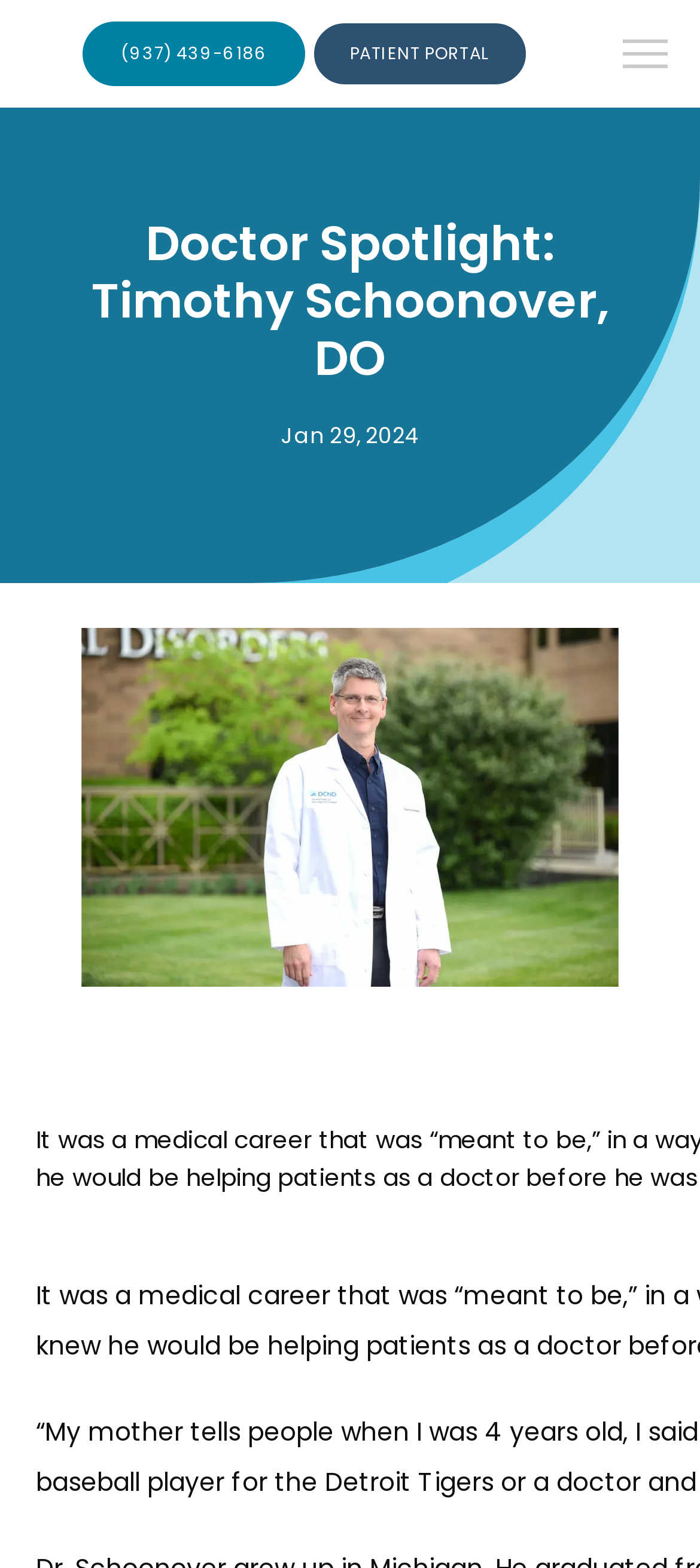Please identify the bounding box coordinates of the area I need to click to accomplish the following instruction: "Call (937) 439-6186".

[0.114, 0.011, 0.441, 0.058]